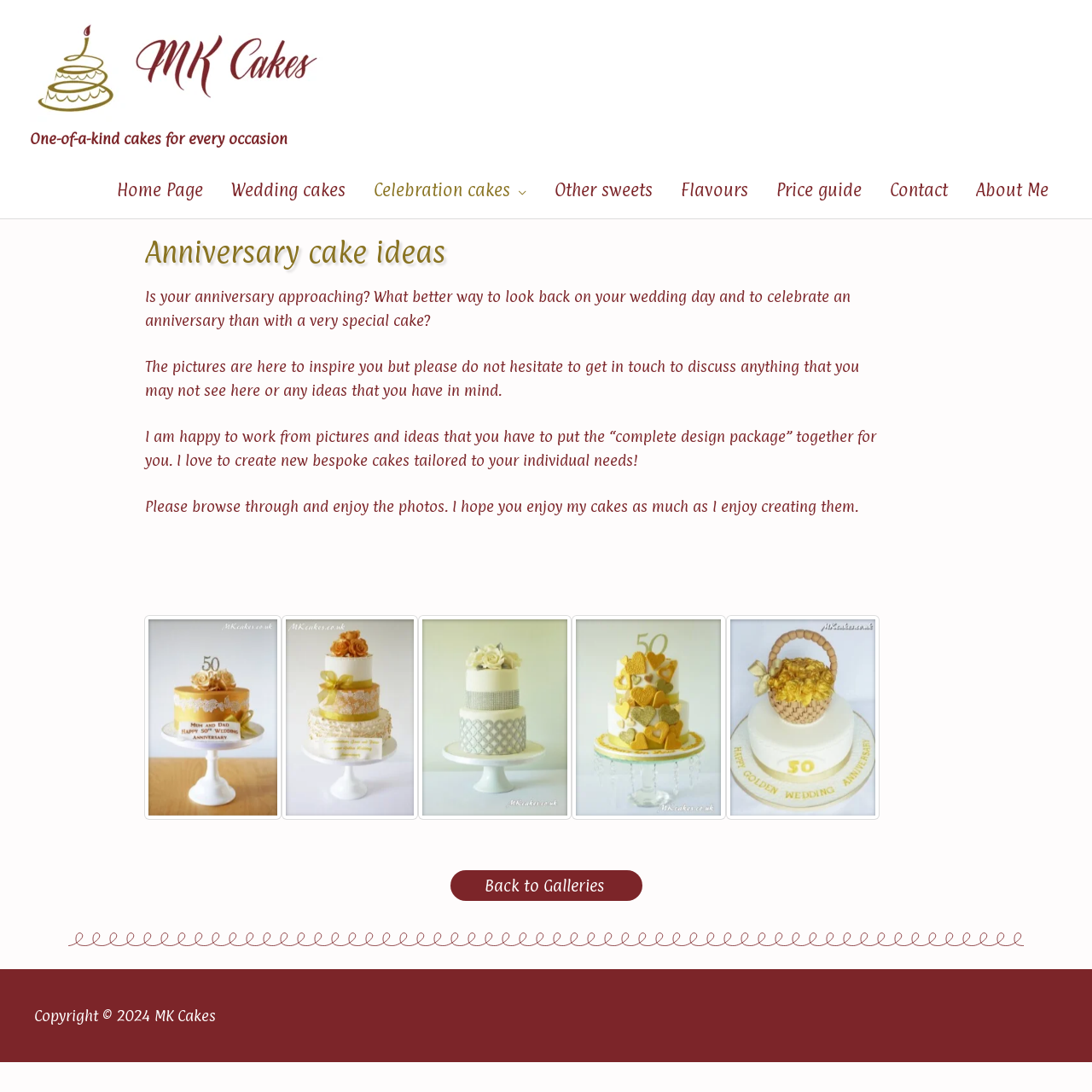What is the purpose of the pictures on the website?
Please respond to the question thoroughly and include all relevant details.

The pictures on the website are meant to inspire, as mentioned in the text 'The pictures are here to inspire you but please do not hesitate to get in touch to discuss anything that you may not see here or any ideas that you have in mind'.